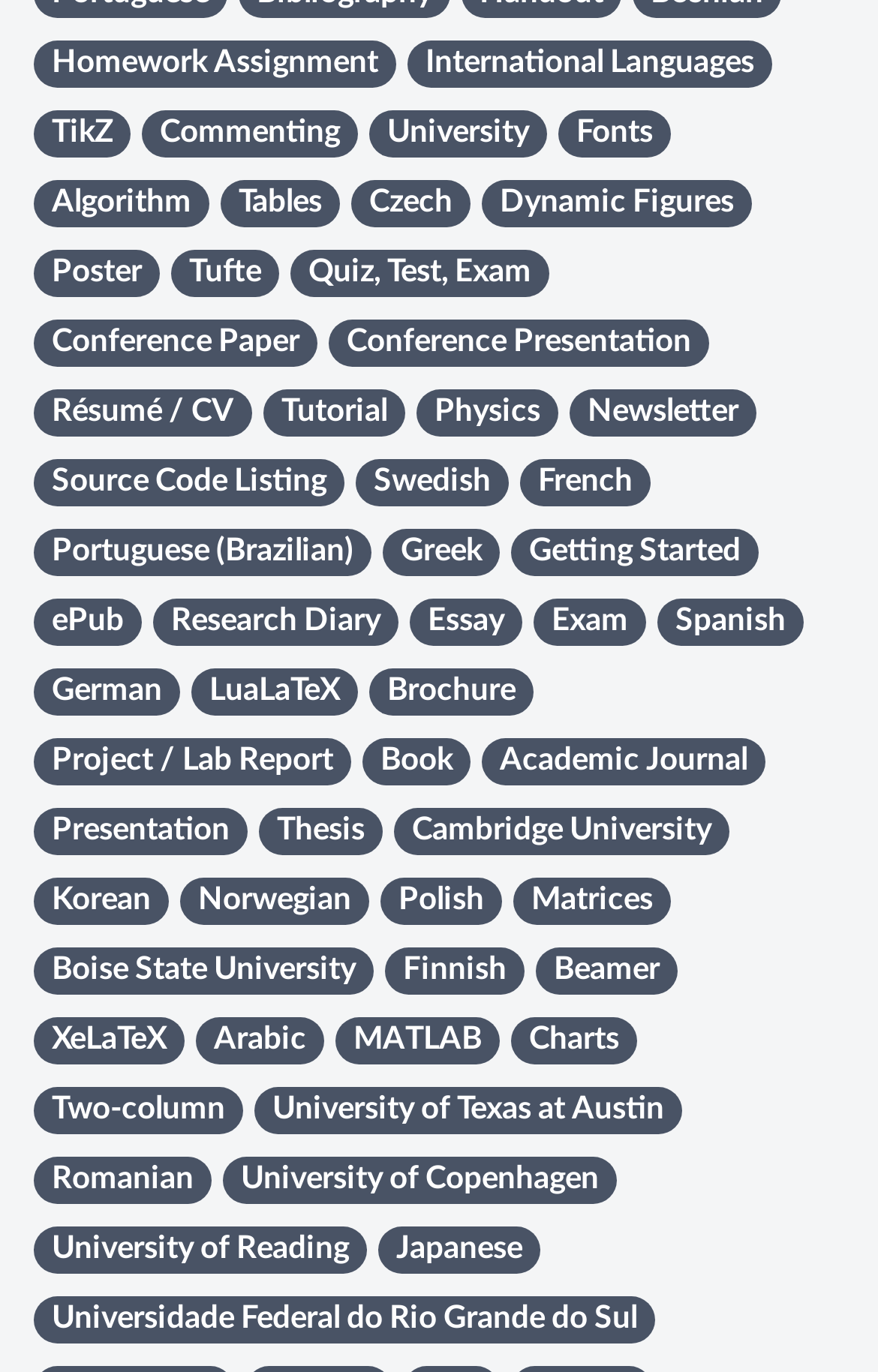What is the topic of the link below 'University'?
Respond with a short answer, either a single word or a phrase, based on the image.

Fonts